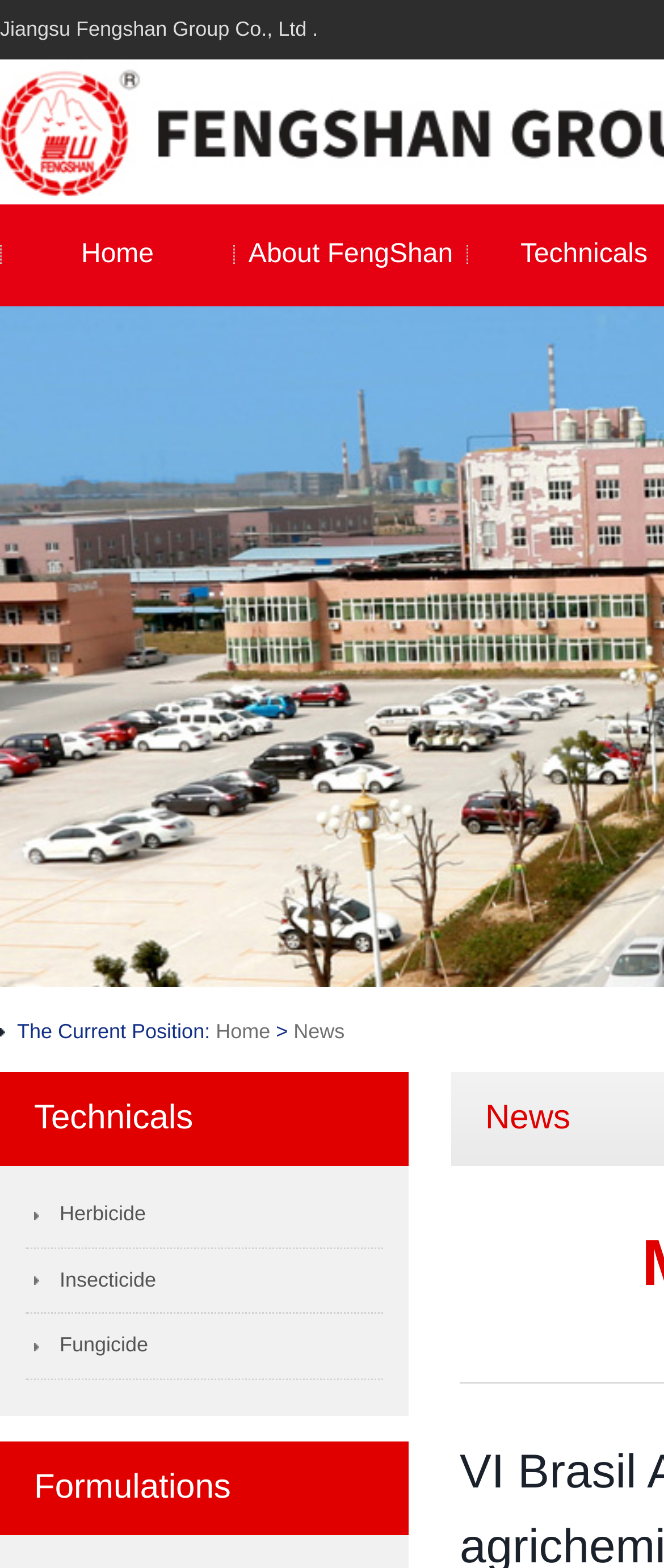What is the category below 'Technicals'?
Look at the image and respond with a one-word or short phrase answer.

Formulations